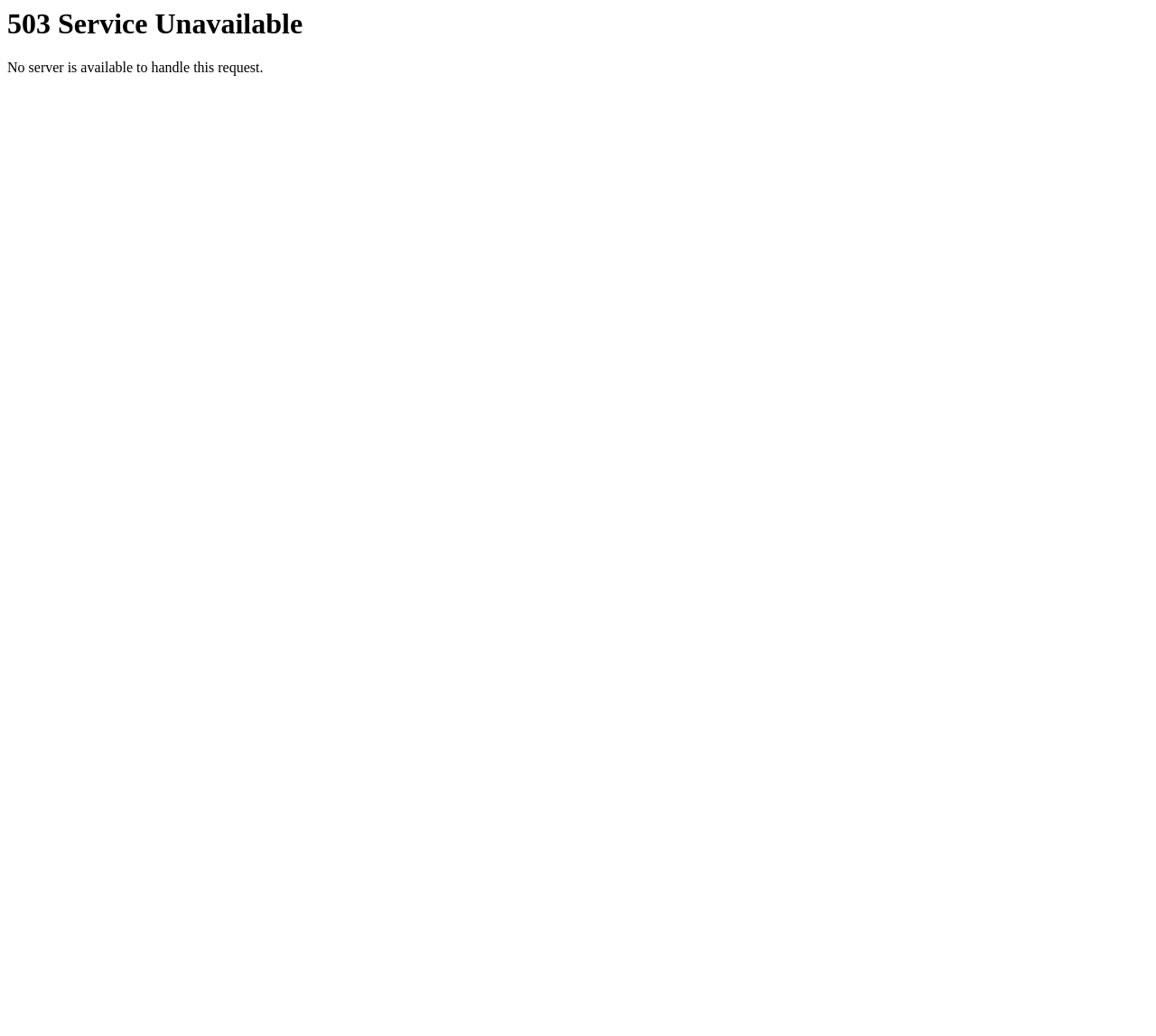What is the main heading of this webpage? Please extract and provide it.

503 Service Unavailable